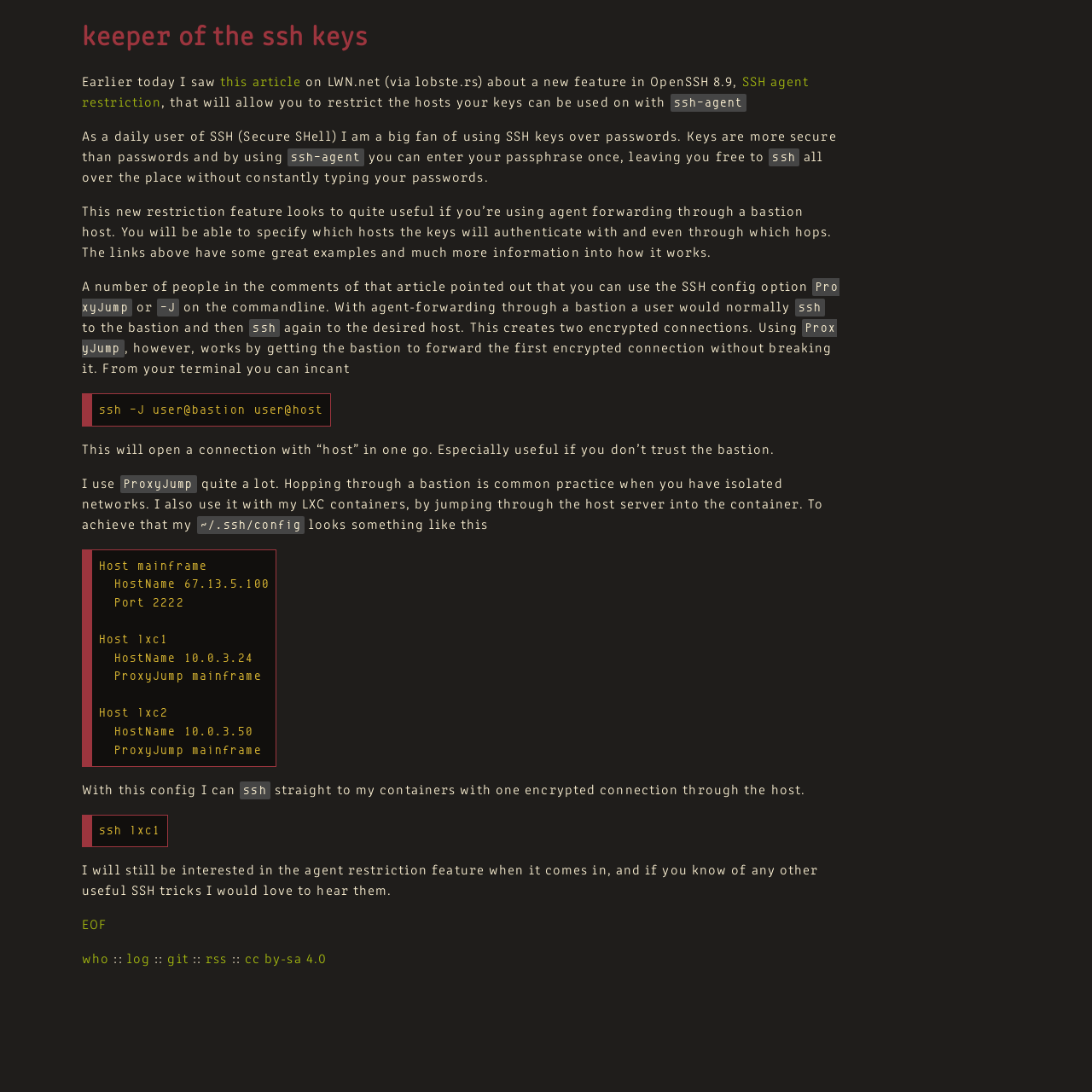Bounding box coordinates are to be given in the format (top-left x, top-left y, bottom-right x, bottom-right y). All values must be floating point numbers between 0 and 1. Provide the bounding box coordinate for the UI element described as: SSH agent restriction

[0.075, 0.07, 0.741, 0.101]